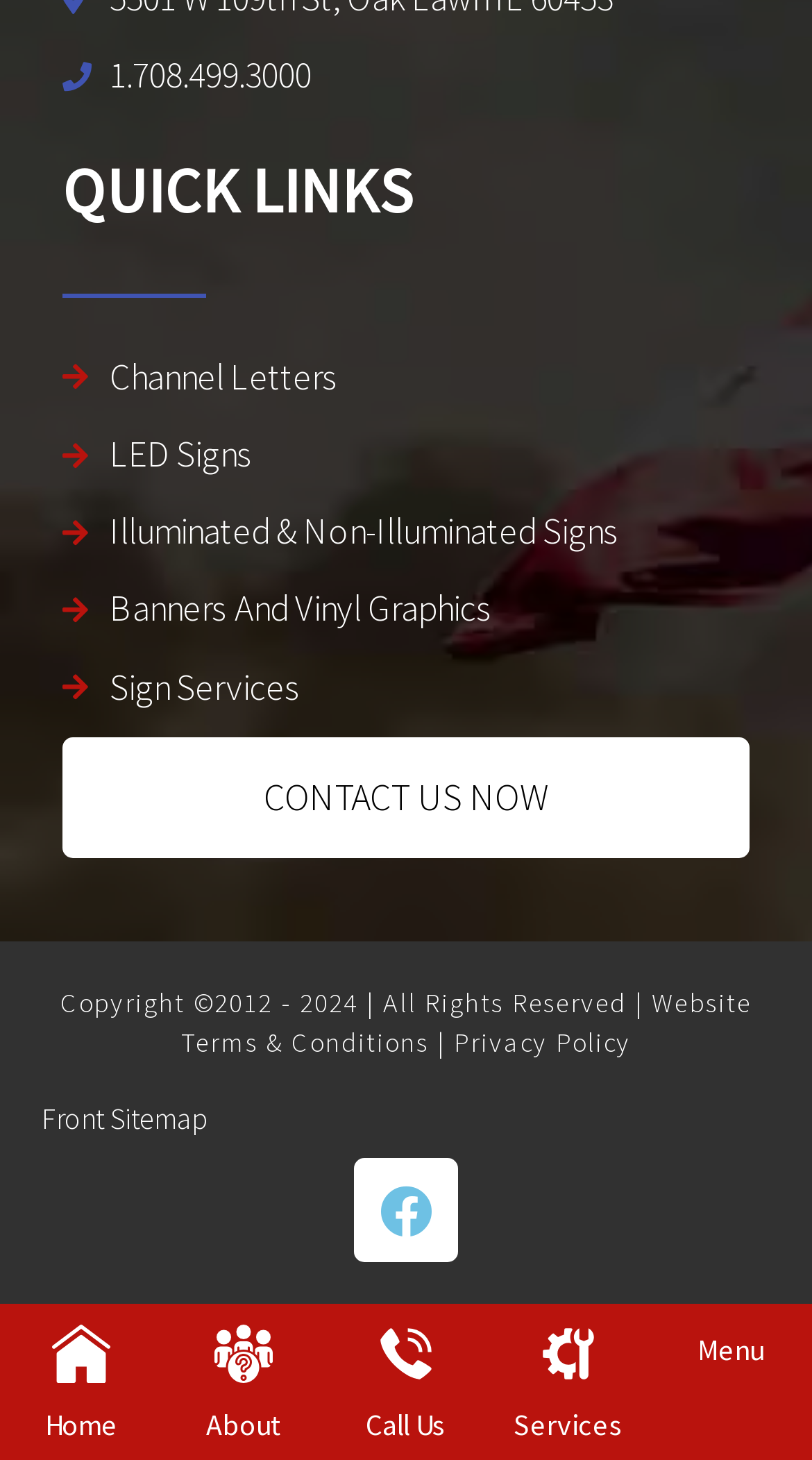Could you please study the image and provide a detailed answer to the question:
What is the phone number at the top?

I found the phone number at the top of the webpage, which is '1.708.499.3000', located in a static text element with a bounding box coordinate of [0.135, 0.036, 0.383, 0.068].